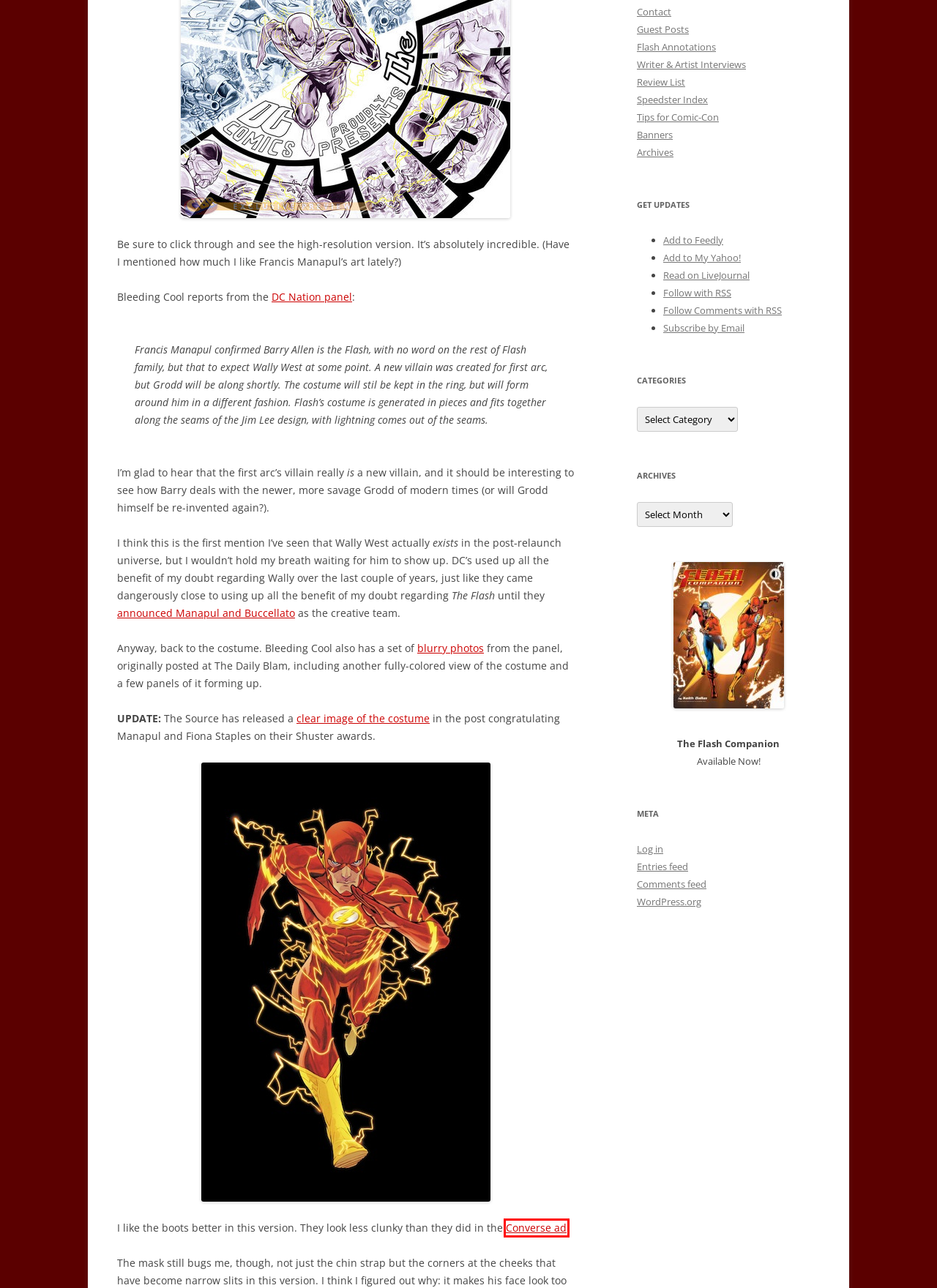Given a screenshot of a webpage with a red bounding box around an element, choose the most appropriate webpage description for the new page displayed after clicking the element within the bounding box. Here are the candidates:
A. Speed Force — LiveJournal
B. Archives - Speed Force
C. Fiona Staples and Francis Manapul Win Joe Shuster Awards and a First Look at THE FLASH | DC
D. Review List - Speed Force
E. The Flash's New Boots - Speed Force
F. Banners - Speed Force
G. Speed Force
H. Comments for Speed Force

E